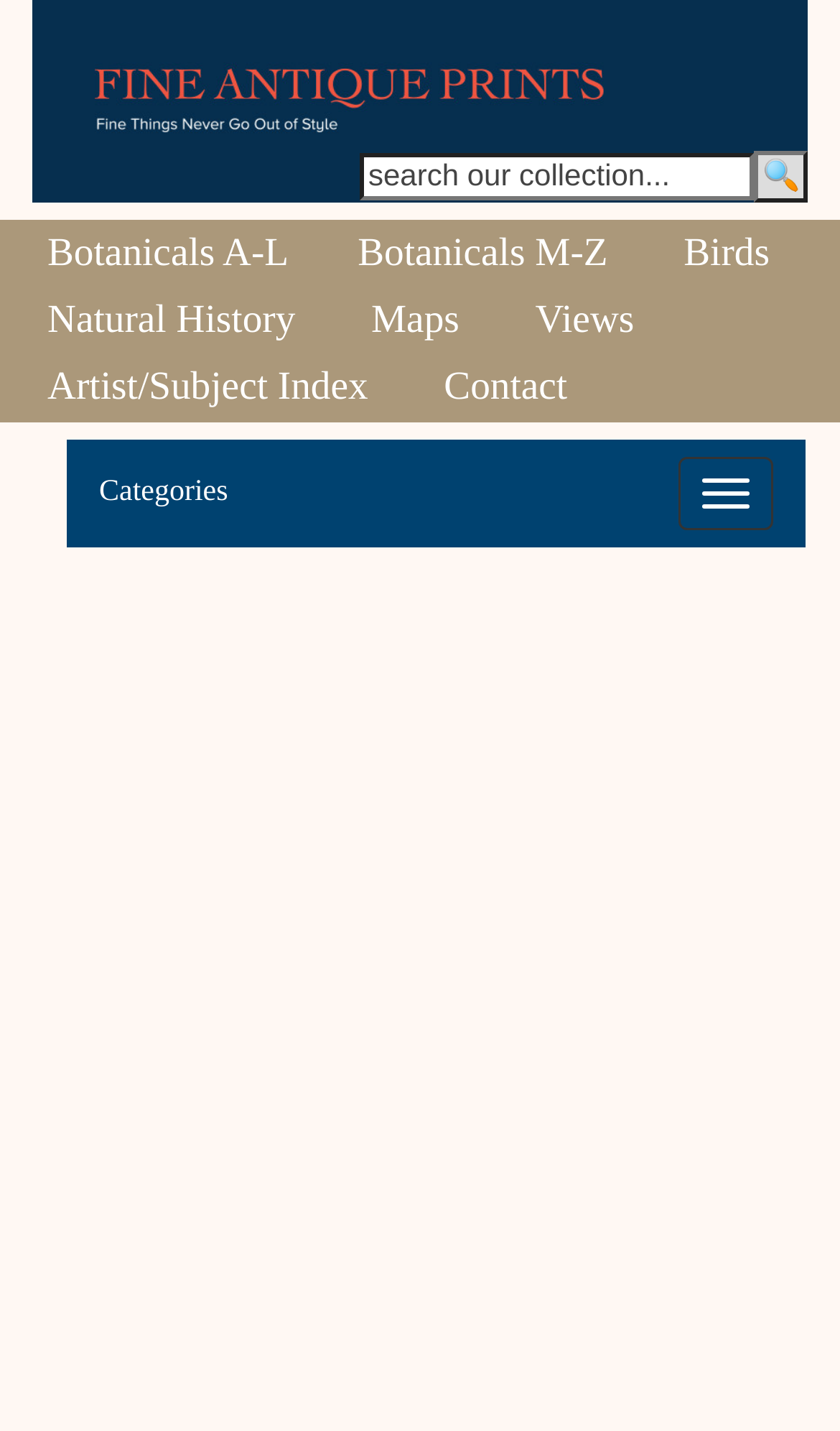Locate the bounding box coordinates of the area you need to click to fulfill this instruction: 'search our collection'. The coordinates must be in the form of four float numbers ranging from 0 to 1: [left, top, right, bottom].

[0.428, 0.107, 0.897, 0.14]